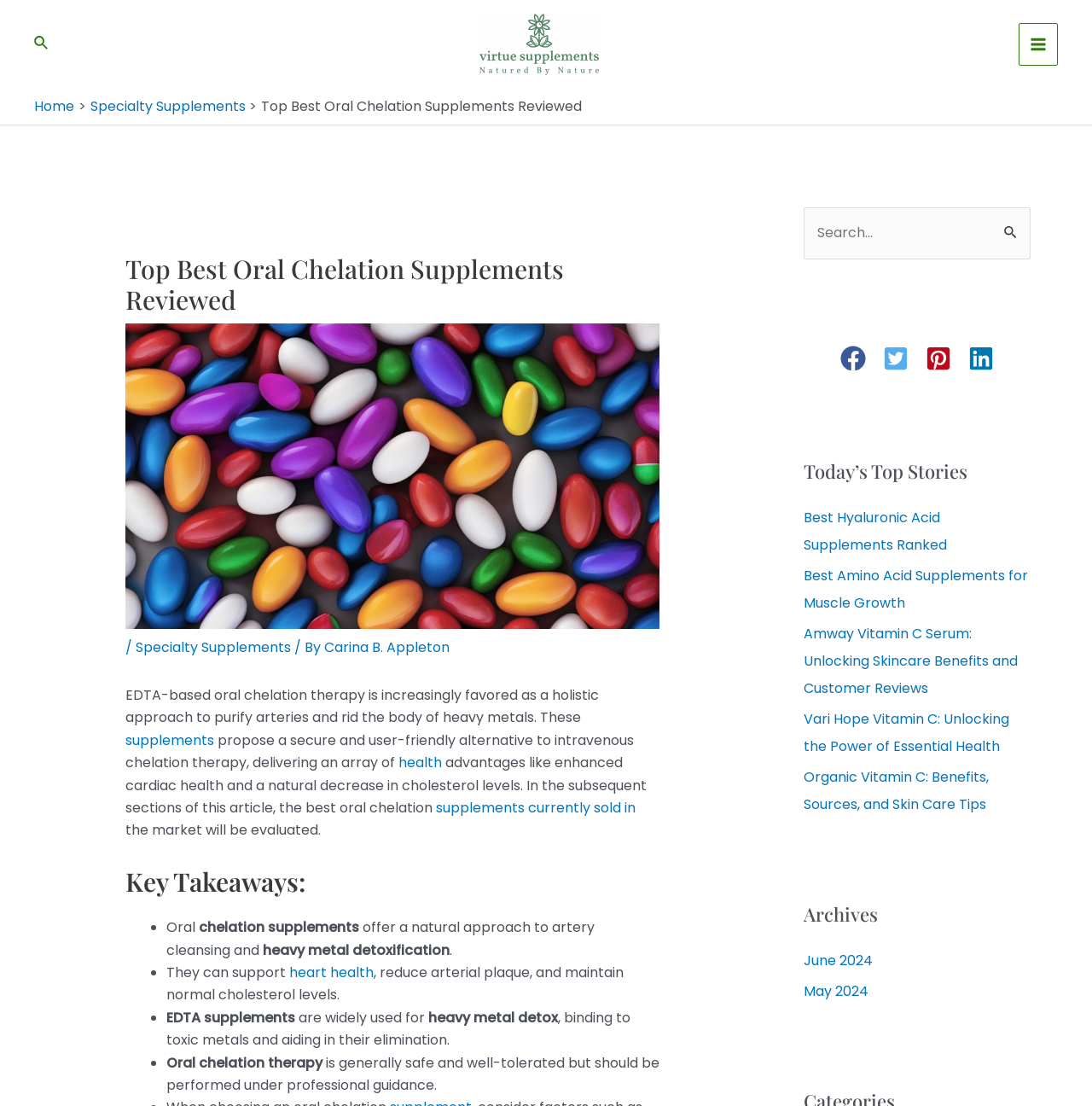Extract the bounding box coordinates of the UI element described: "Home". Provide the coordinates in the format [left, top, right, bottom] with values ranging from 0 to 1.

[0.031, 0.087, 0.068, 0.105]